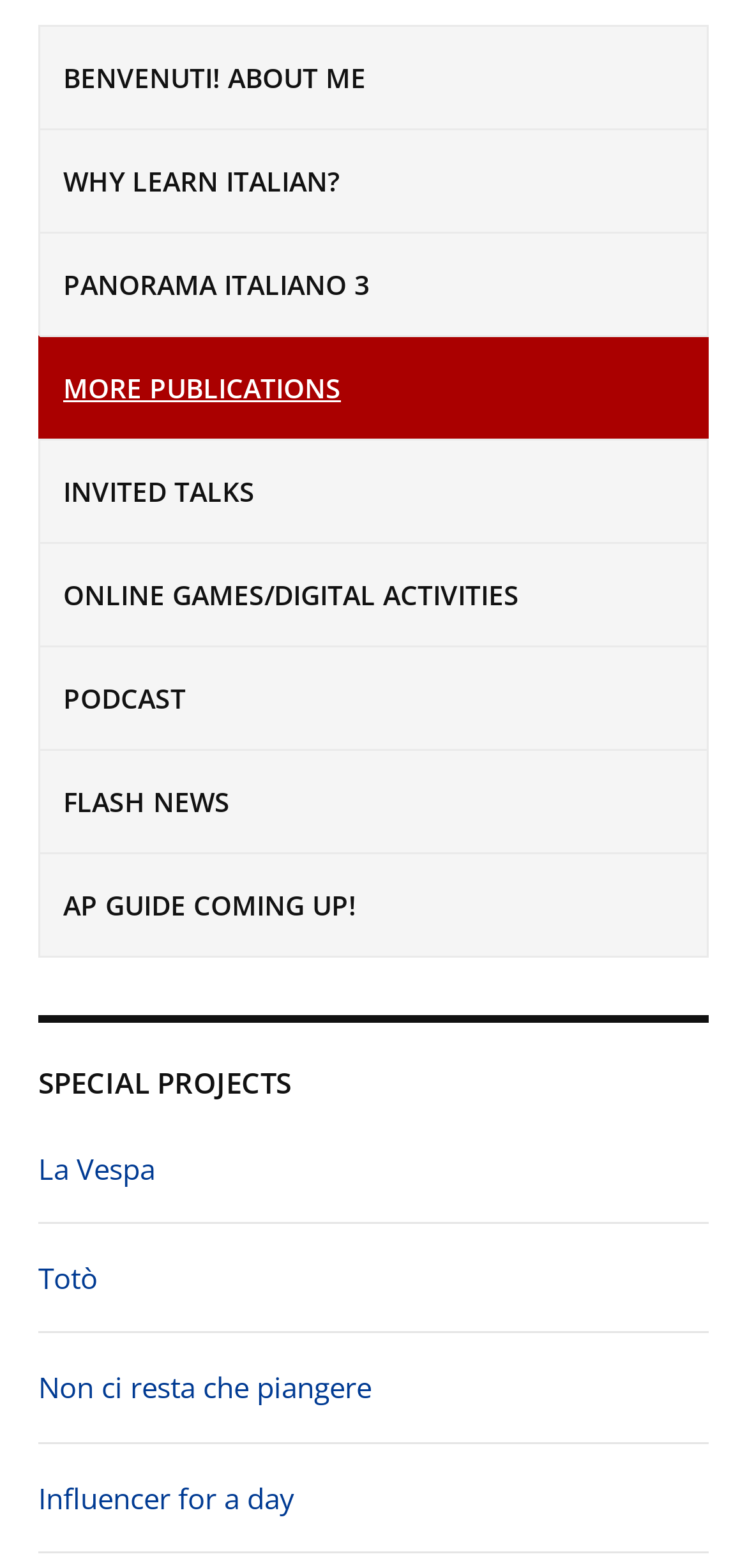Respond with a single word or phrase to the following question:
What is the last link on the webpage?

Influencer for a day